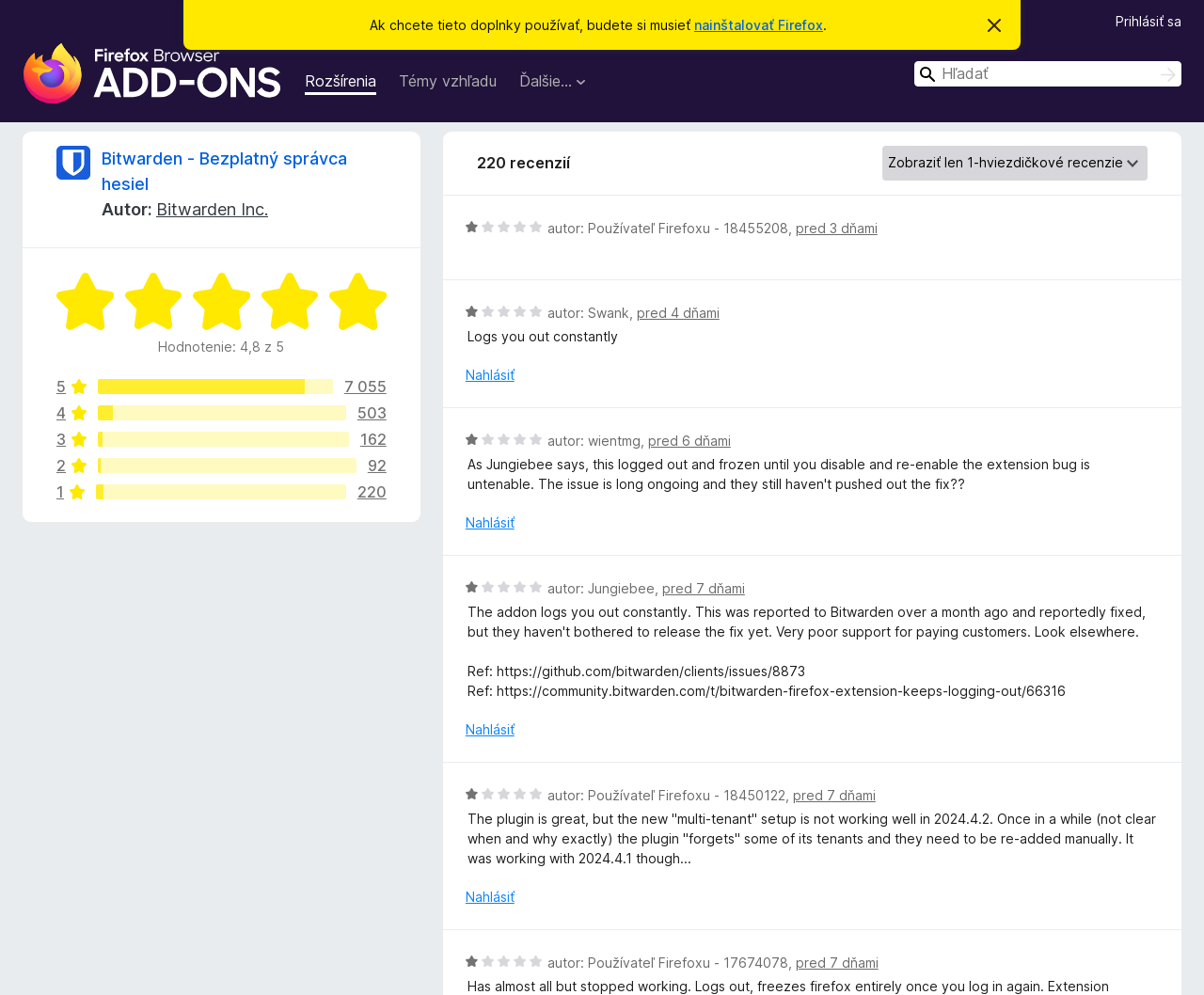Provide a brief response using a word or short phrase to this question:
What is the name of the extension being reviewed?

Bitwarden - Bezplatný správca hesiel